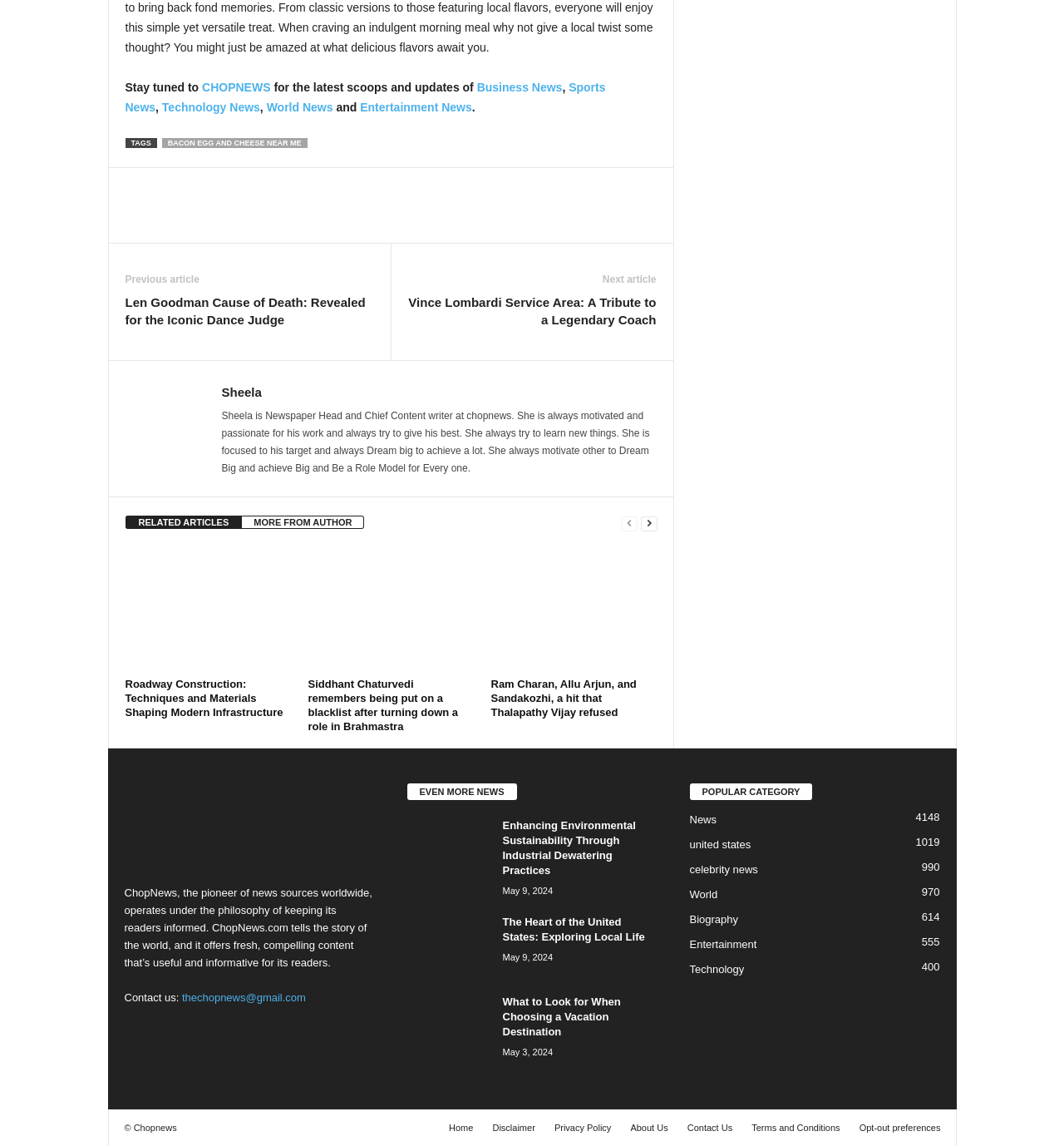Give a one-word or one-phrase response to the question: 
What is the contact email address of ChopNews?

thechopnews@gmail.com